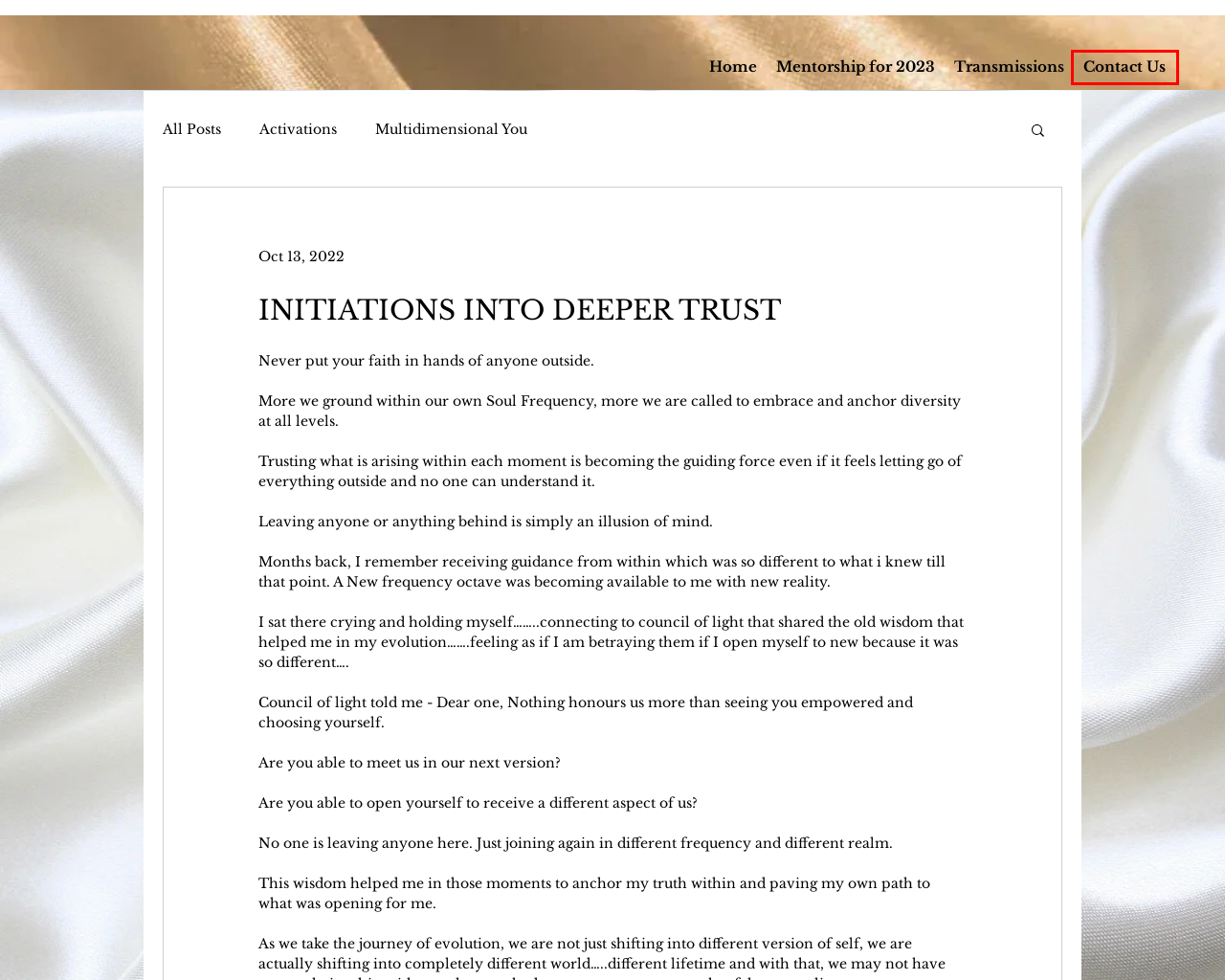You are given a screenshot of a webpage with a red rectangle bounding box around an element. Choose the best webpage description that matches the page after clicking the element in the bounding box. Here are the candidates:
A. Deep Alchemy within Individual Consciousness
B. Shalini Dattana | Mentorship
C. Light Civilisation - Paving the path ahead🌎✨
D. Activations
E. Contact Us | om.be
F. Transmissions | Terra
G. Multidimensional You
H. Continuous Journey and Moving through countless timelines available to us.

E